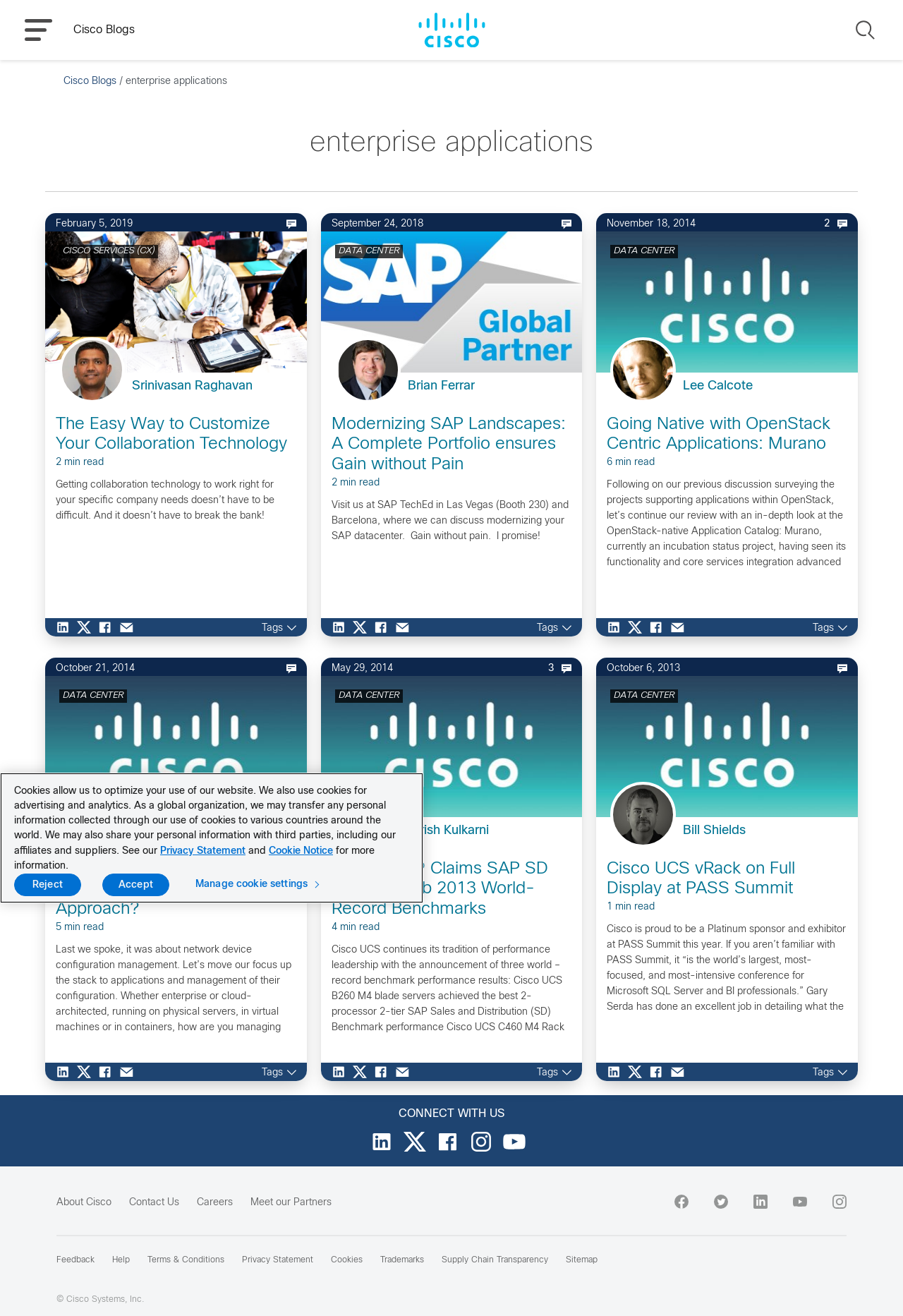Specify the bounding box coordinates of the element's area that should be clicked to execute the given instruction: "Read the article 'The Easy Way to Customize Your Collaboration Technology'". The coordinates should be four float numbers between 0 and 1, i.e., [left, top, right, bottom].

[0.062, 0.315, 0.328, 0.357]